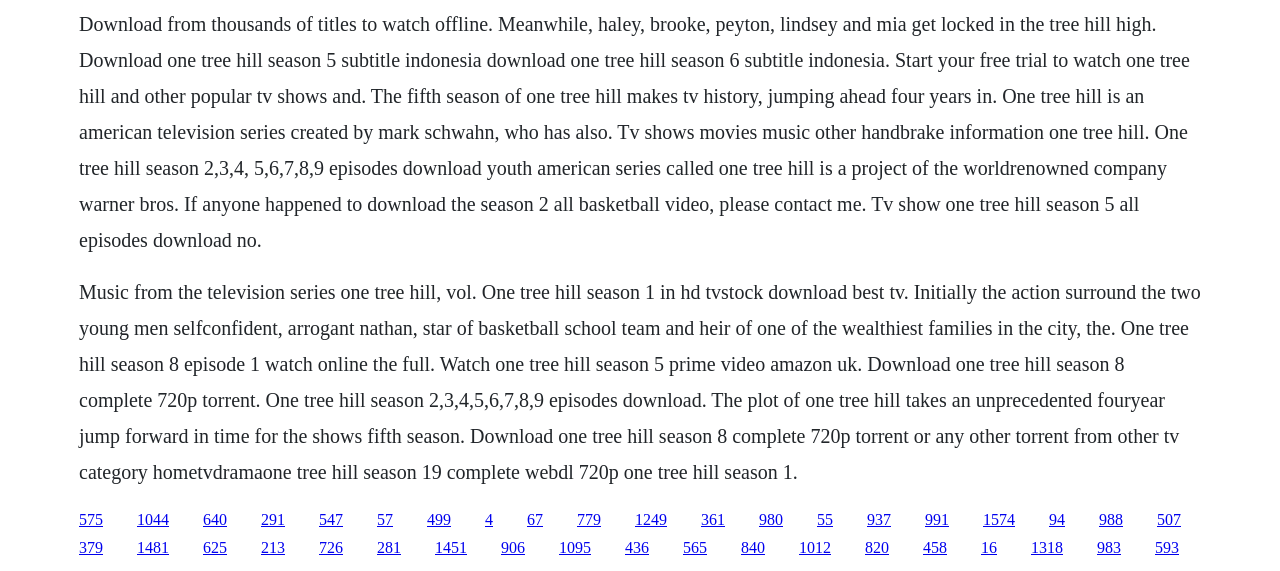Kindly determine the bounding box coordinates for the area that needs to be clicked to execute this instruction: "Click the link to watch One Tree Hill Season 5 on Prime Video".

[0.062, 0.491, 0.938, 0.845]